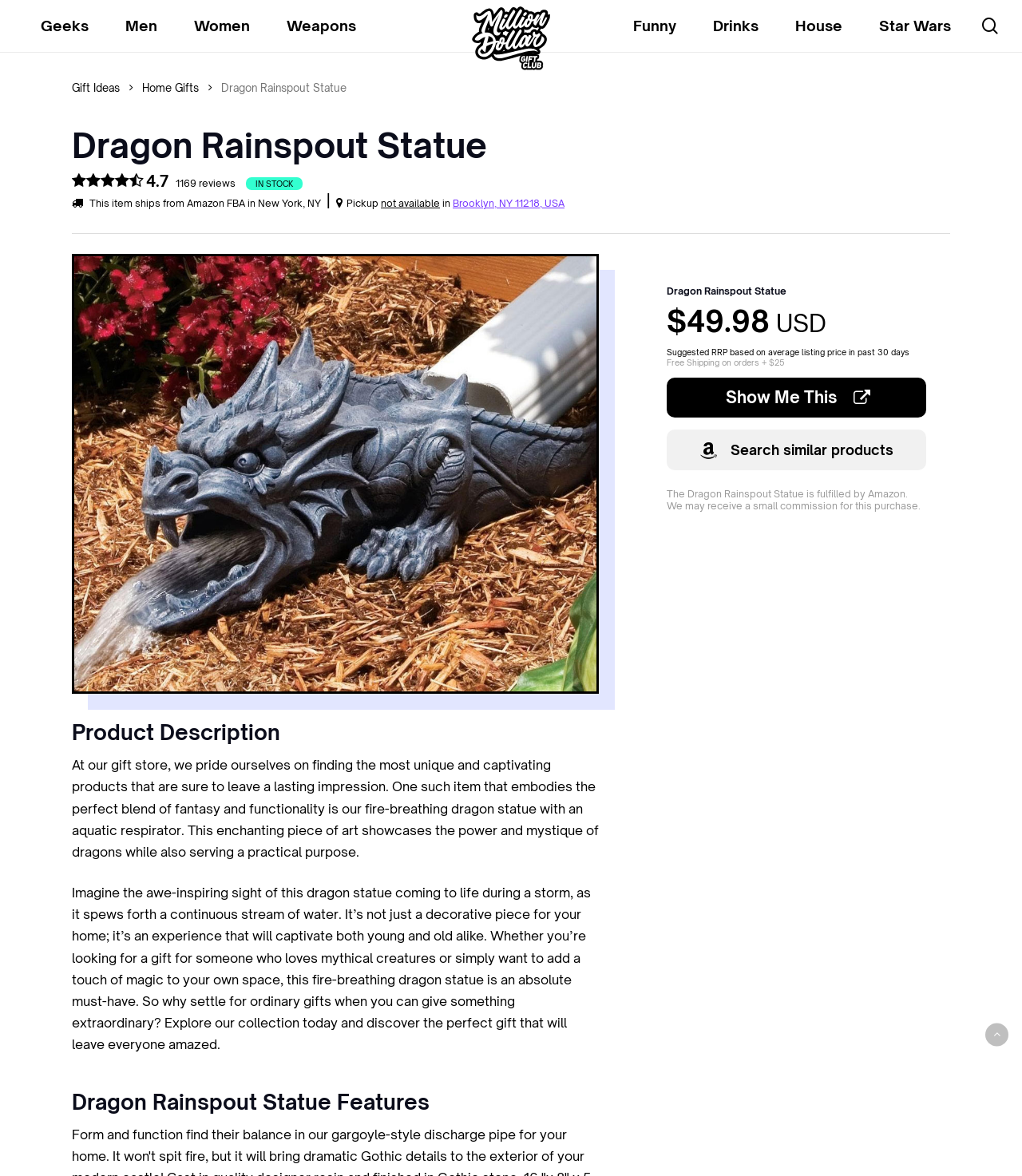Please specify the bounding box coordinates of the element that should be clicked to execute the given instruction: 'Contact the sales team via phone'. Ensure the coordinates are four float numbers between 0 and 1, expressed as [left, top, right, bottom].

None